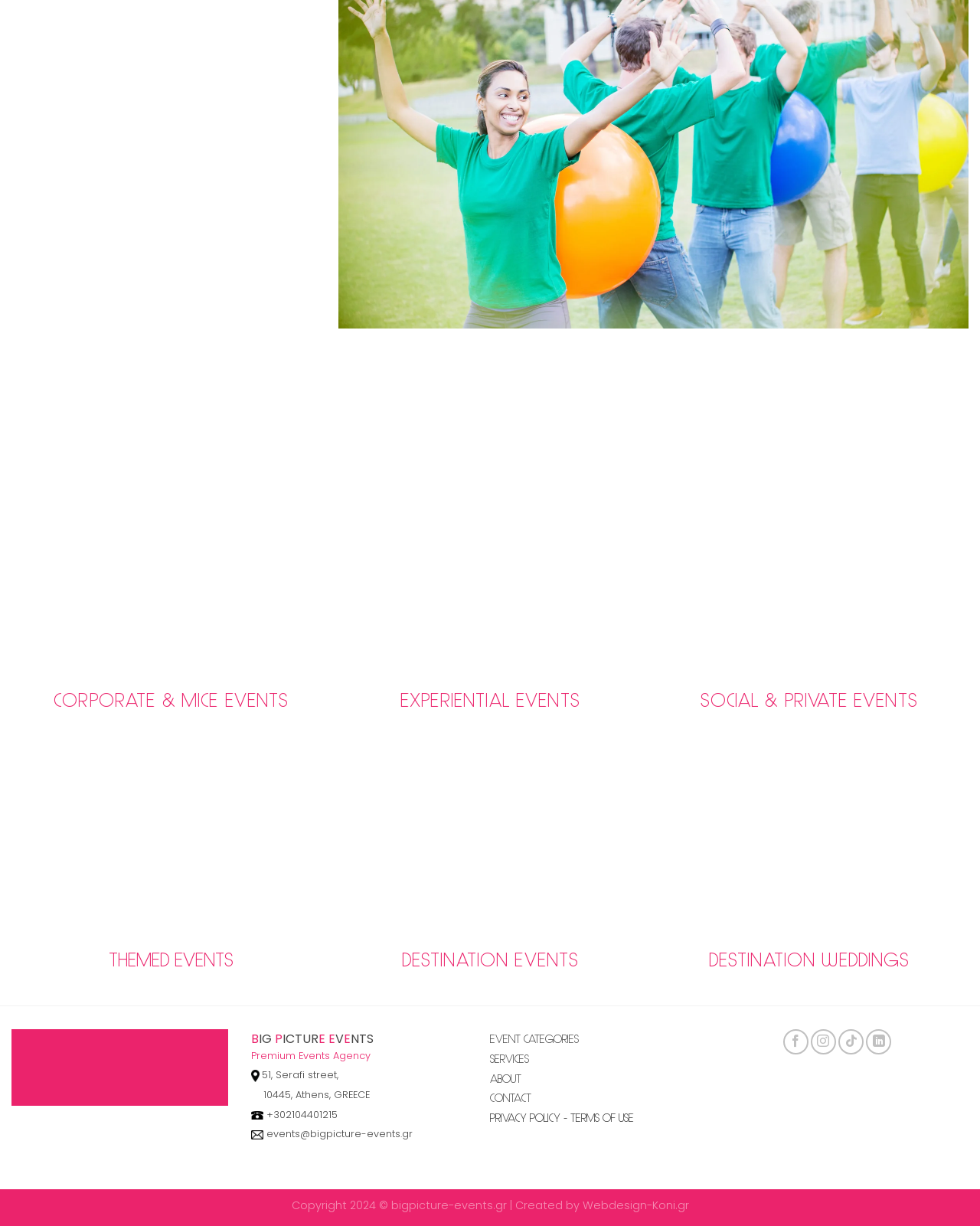Identify the bounding box coordinates for the UI element described by the following text: "parent_node: Cultural Immersion aria-label="Toggle"". Provide the coordinates as four float numbers between 0 and 1, in the format [left, top, right, bottom].

[0.012, 0.085, 0.042, 0.111]